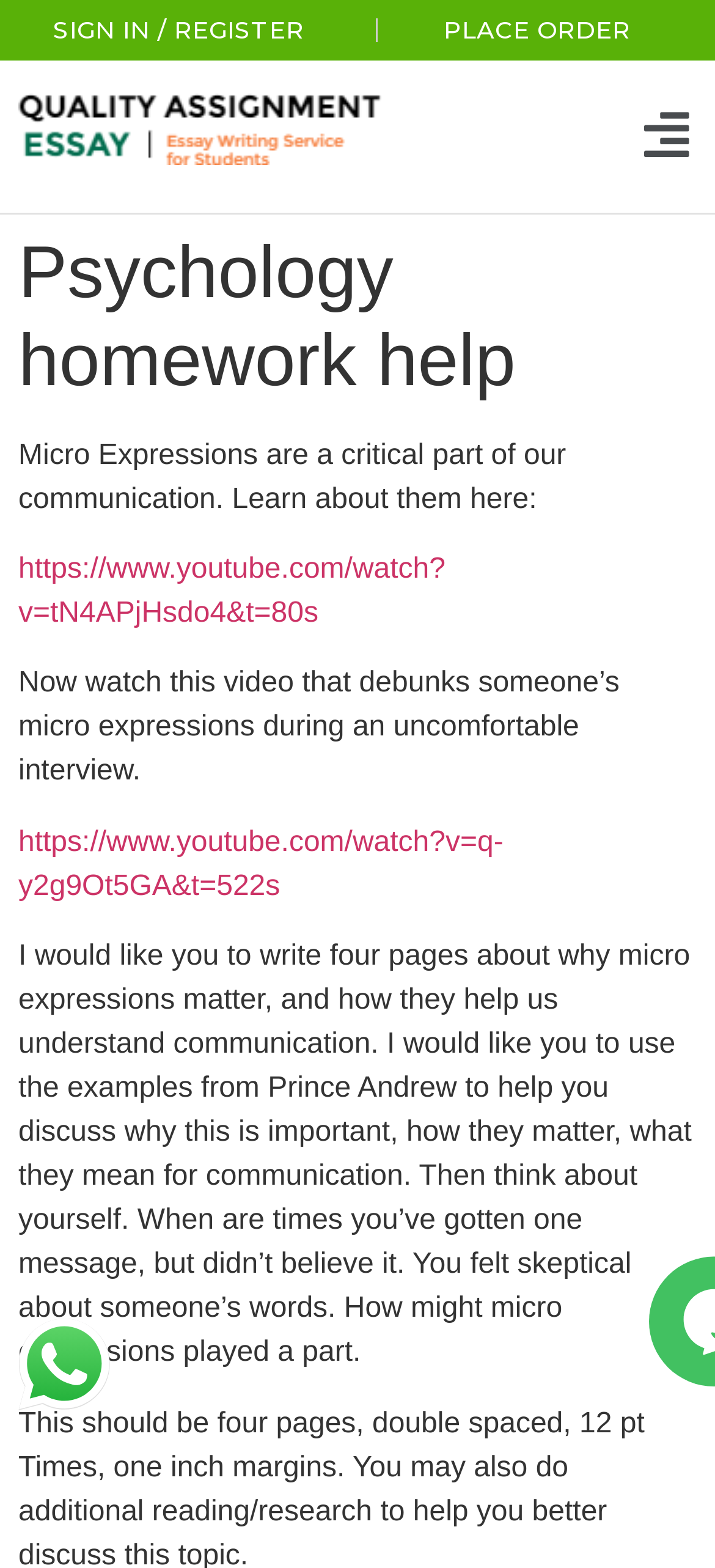What is the topic of the psychology homework help?
Examine the webpage screenshot and provide an in-depth answer to the question.

The static text on the webpage mentions 'Micro Expressions are a critical part of our communication. Learn about them here:' and provides examples from Prince Andrew, indicating that the topic of the psychology homework help is micro expressions.